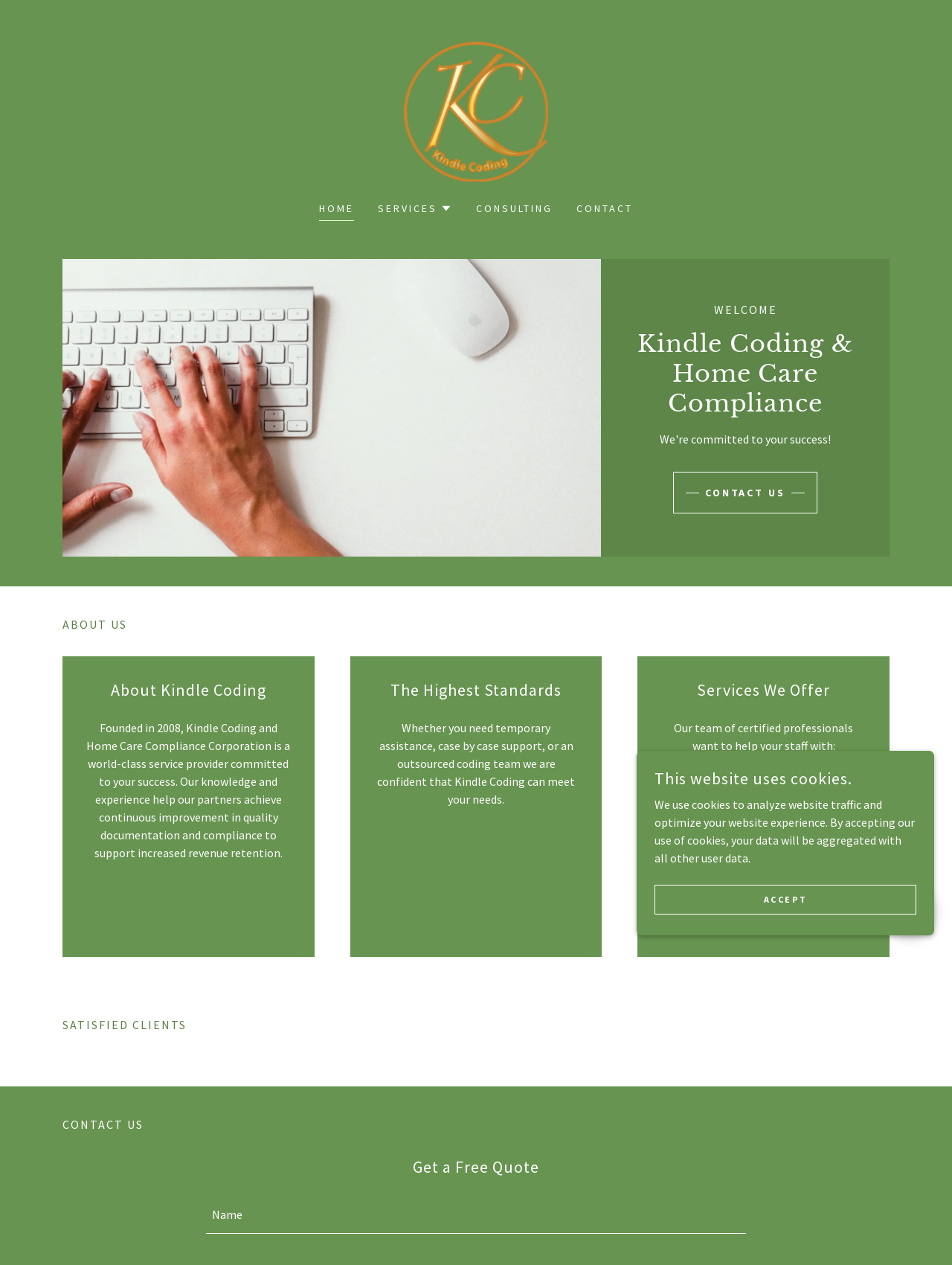Using the provided element description: "Home", determine the bounding box coordinates of the corresponding UI element in the screenshot.

[0.335, 0.158, 0.372, 0.175]